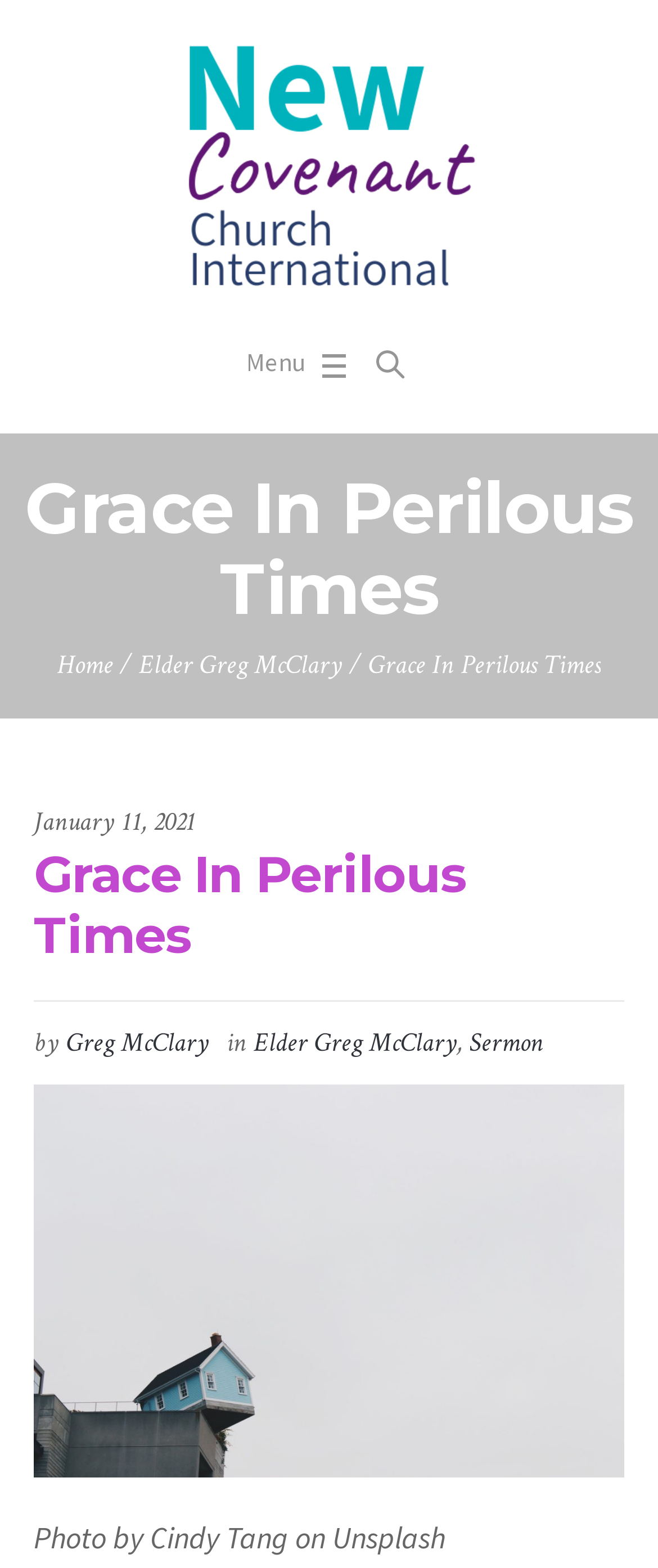Find the bounding box coordinates for the area you need to click to carry out the instruction: "Click the NCCI Detroit logo". The coordinates should be four float numbers between 0 and 1, indicated as [left, top, right, bottom].

[0.265, 0.022, 0.735, 0.189]